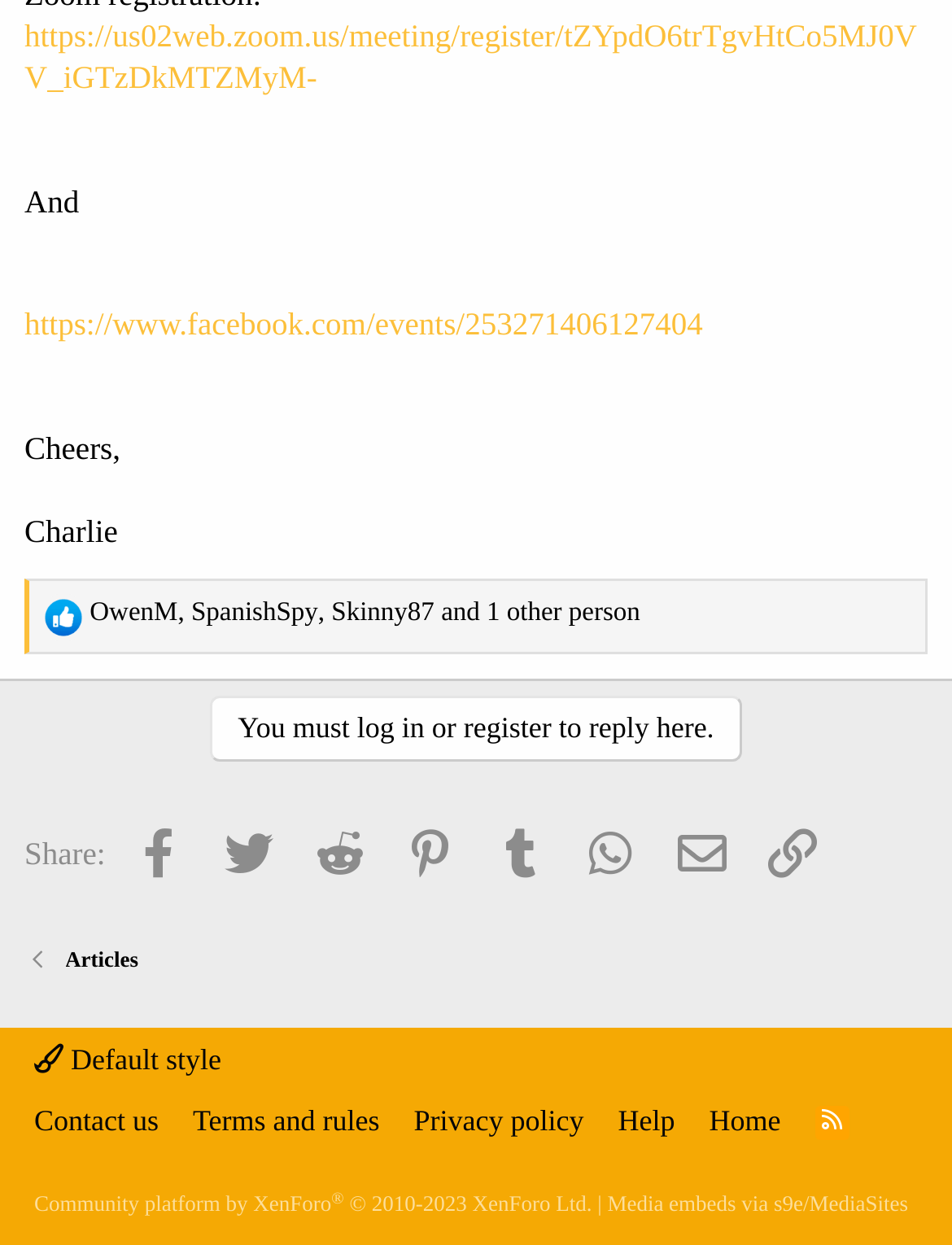Kindly determine the bounding box coordinates for the area that needs to be clicked to execute this instruction: "Visit the Facebook event".

[0.026, 0.245, 0.738, 0.275]